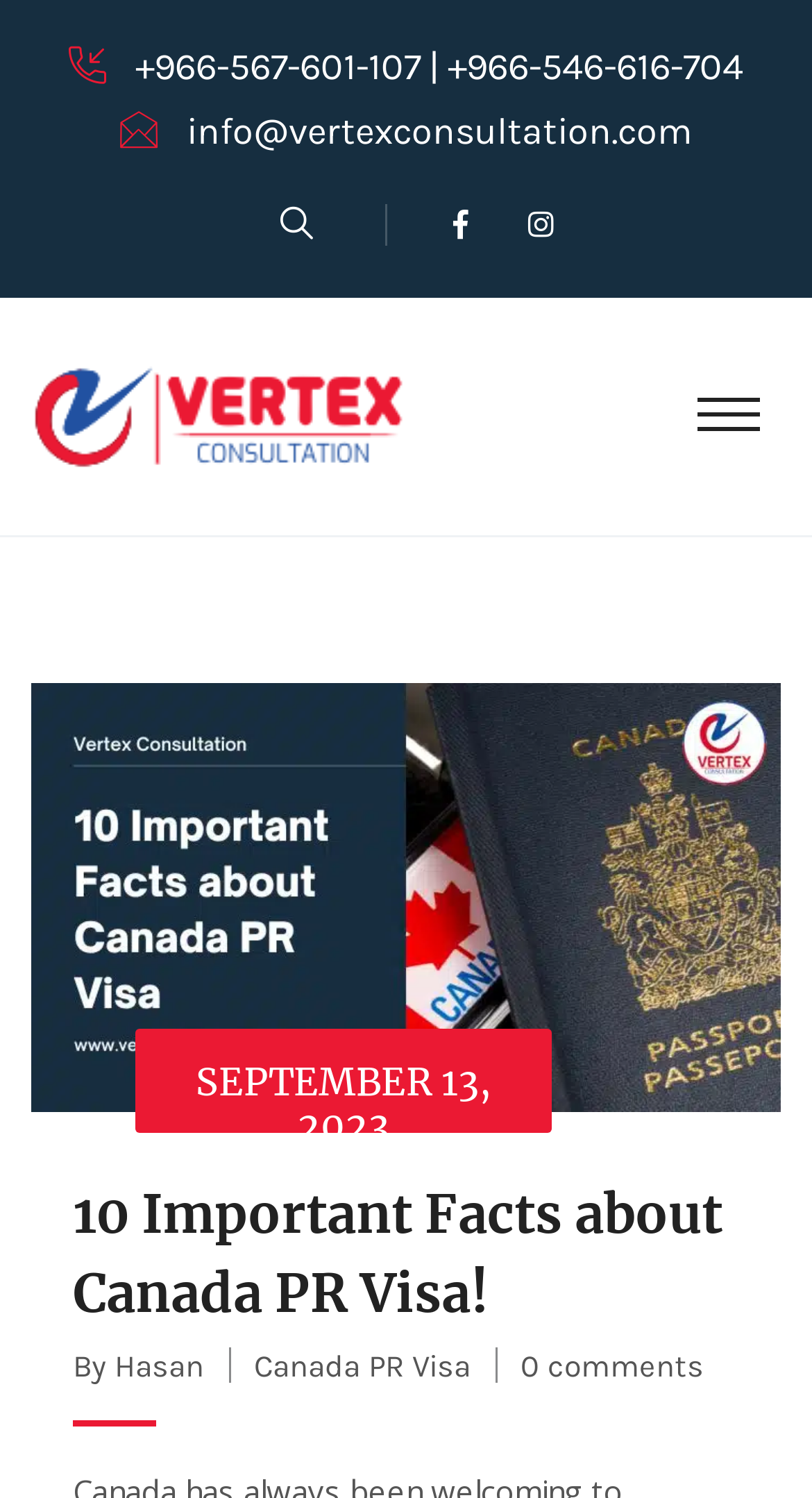Highlight the bounding box of the UI element that corresponds to this description: "By Hasan".

[0.09, 0.891, 0.251, 0.932]